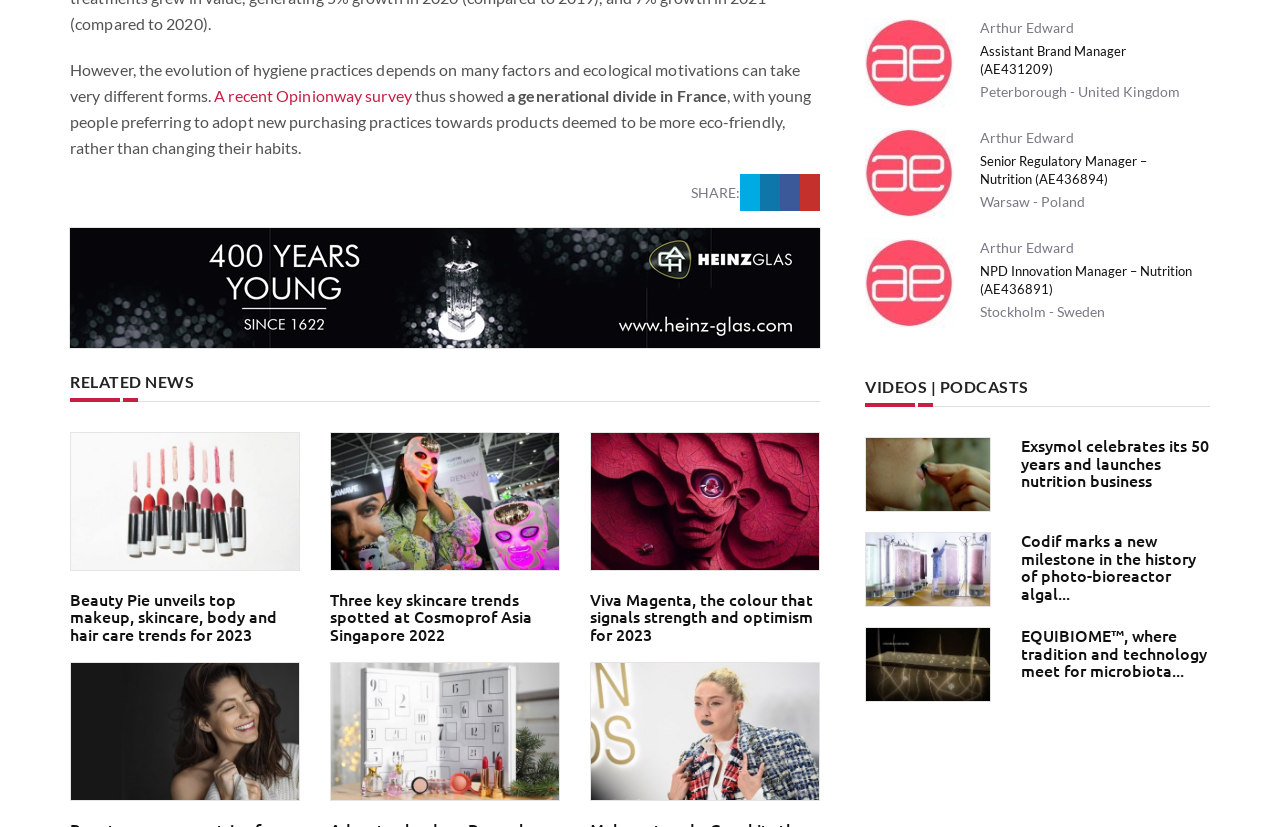Please answer the following question using a single word or phrase: 
What is the name of the company celebrating 50 years?

Exsymol